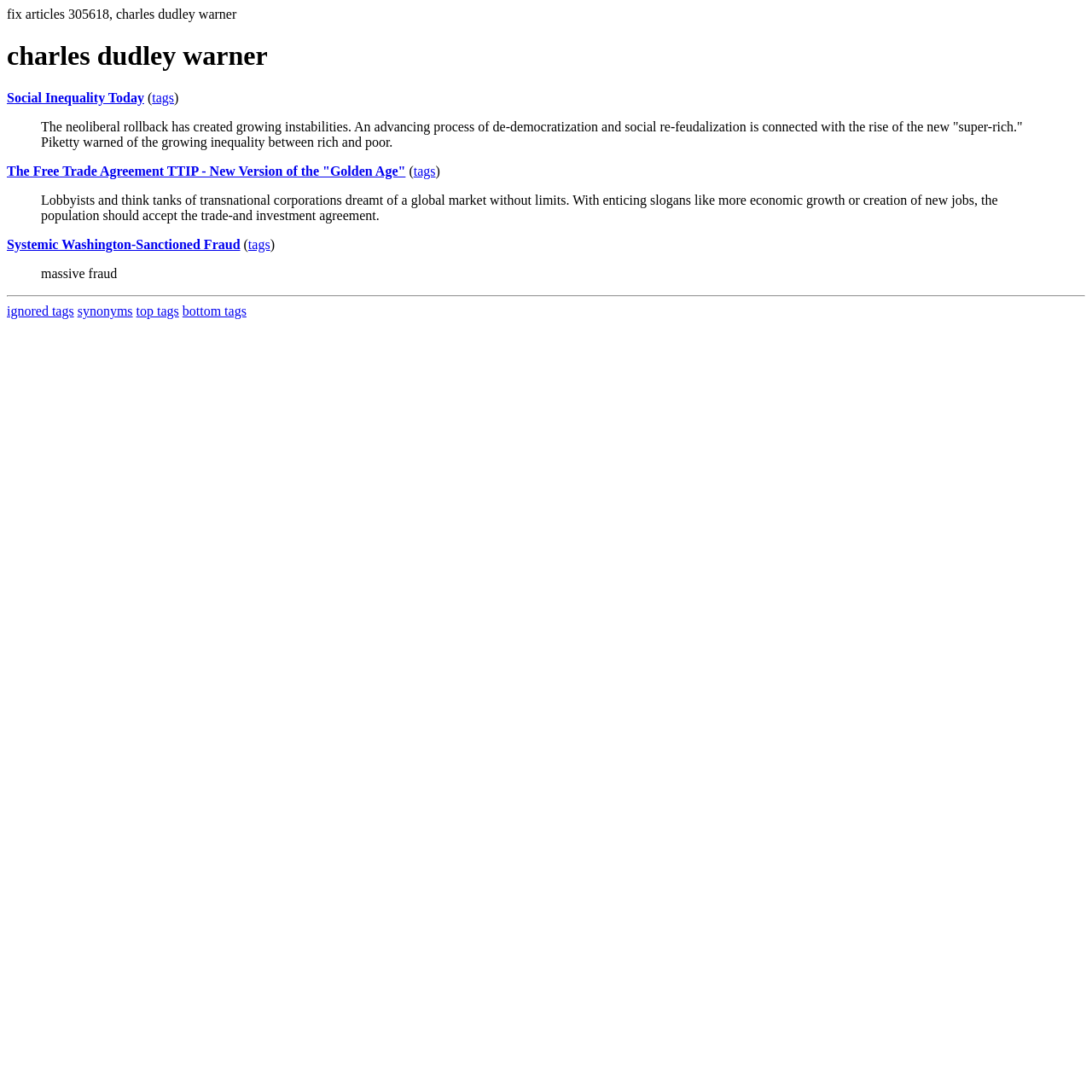Please provide a comprehensive response to the question below by analyzing the image: 
What are the options below the separator?

Below the separator, there are four links: 'ignored tags', 'synonyms', 'top tags', and 'bottom tags'. These options are likely related to tag management or filtering on the webpage.